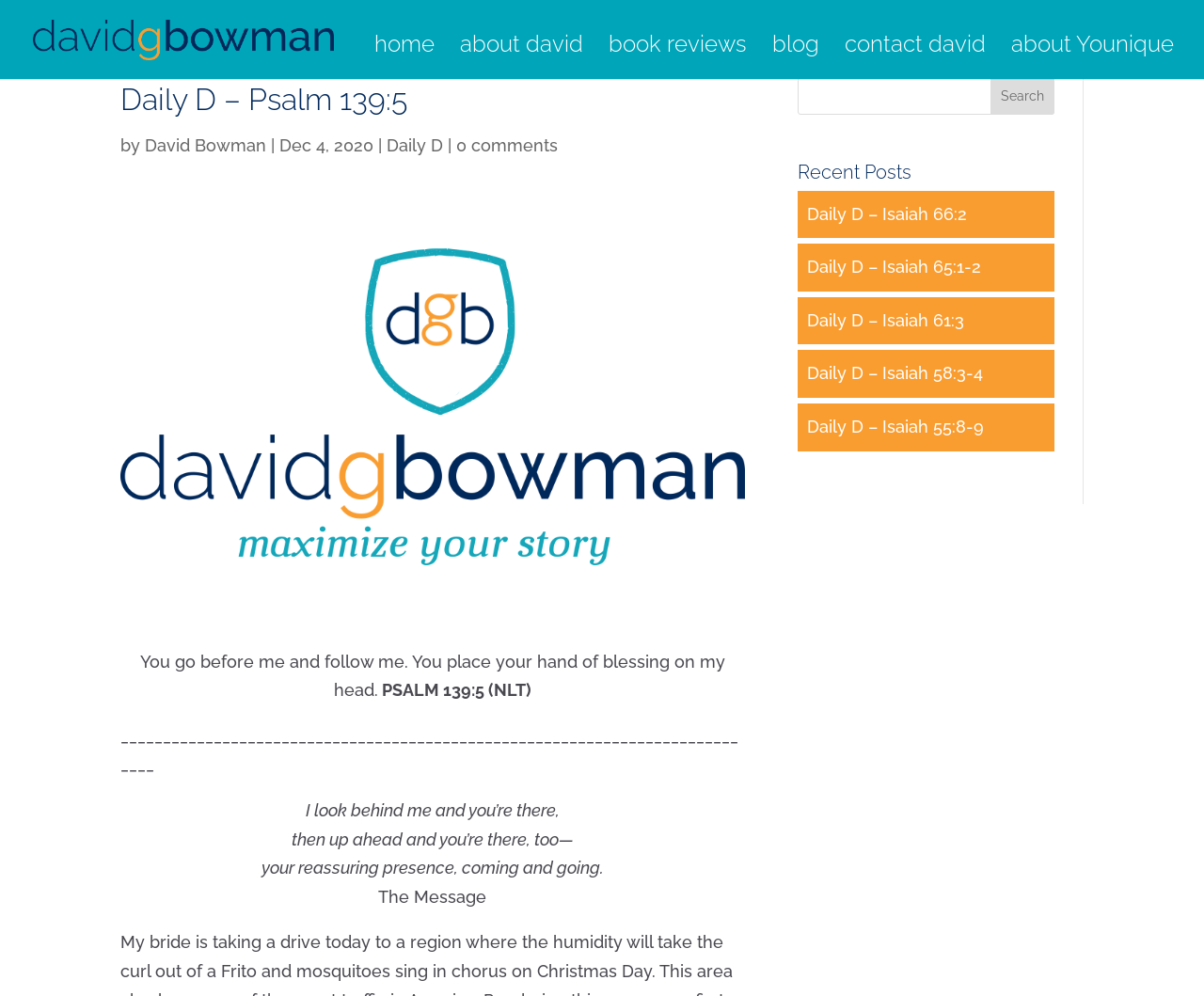Please determine the bounding box coordinates of the element to click in order to execute the following instruction: "read recent post about Isaiah 66:2". The coordinates should be four float numbers between 0 and 1, specified as [left, top, right, bottom].

[0.67, 0.204, 0.803, 0.224]